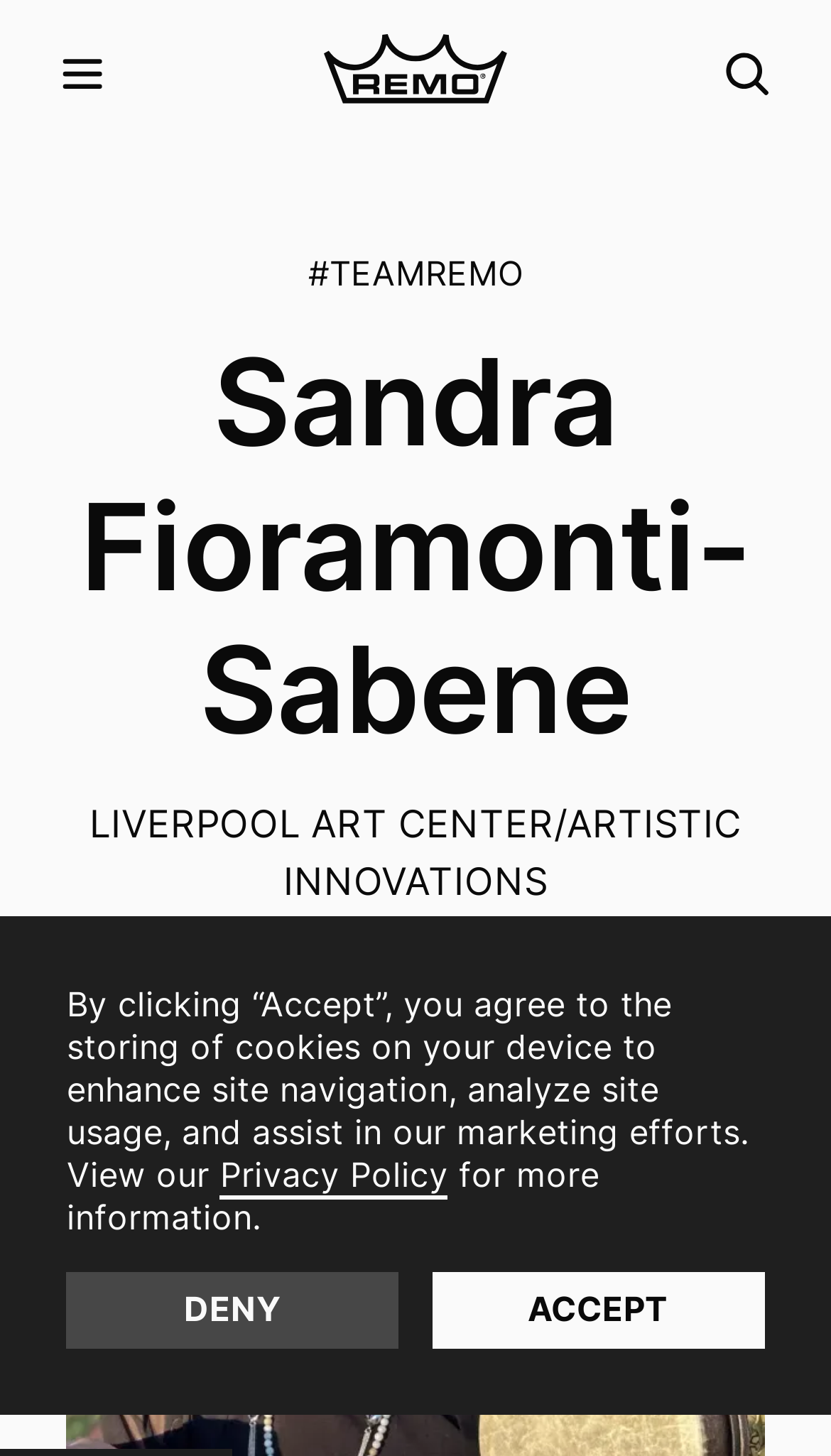Give a concise answer of one word or phrase to the question: 
What is the purpose of the iframe at the bottom right?

Find more information